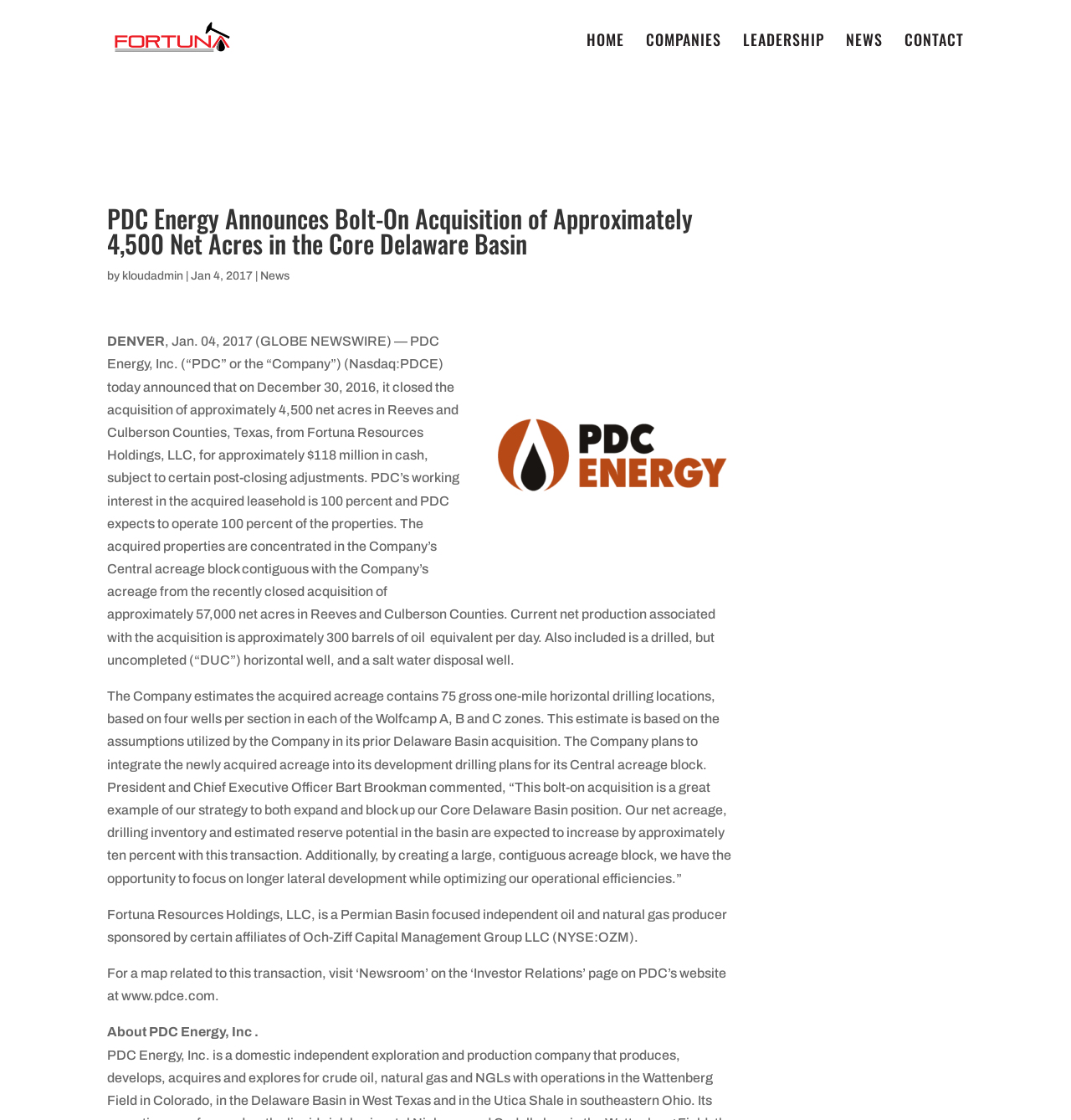Pinpoint the bounding box coordinates of the element that must be clicked to accomplish the following instruction: "Search for something". The coordinates should be in the format of four float numbers between 0 and 1, i.e., [left, top, right, bottom].

[0.1, 0.0, 0.9, 0.001]